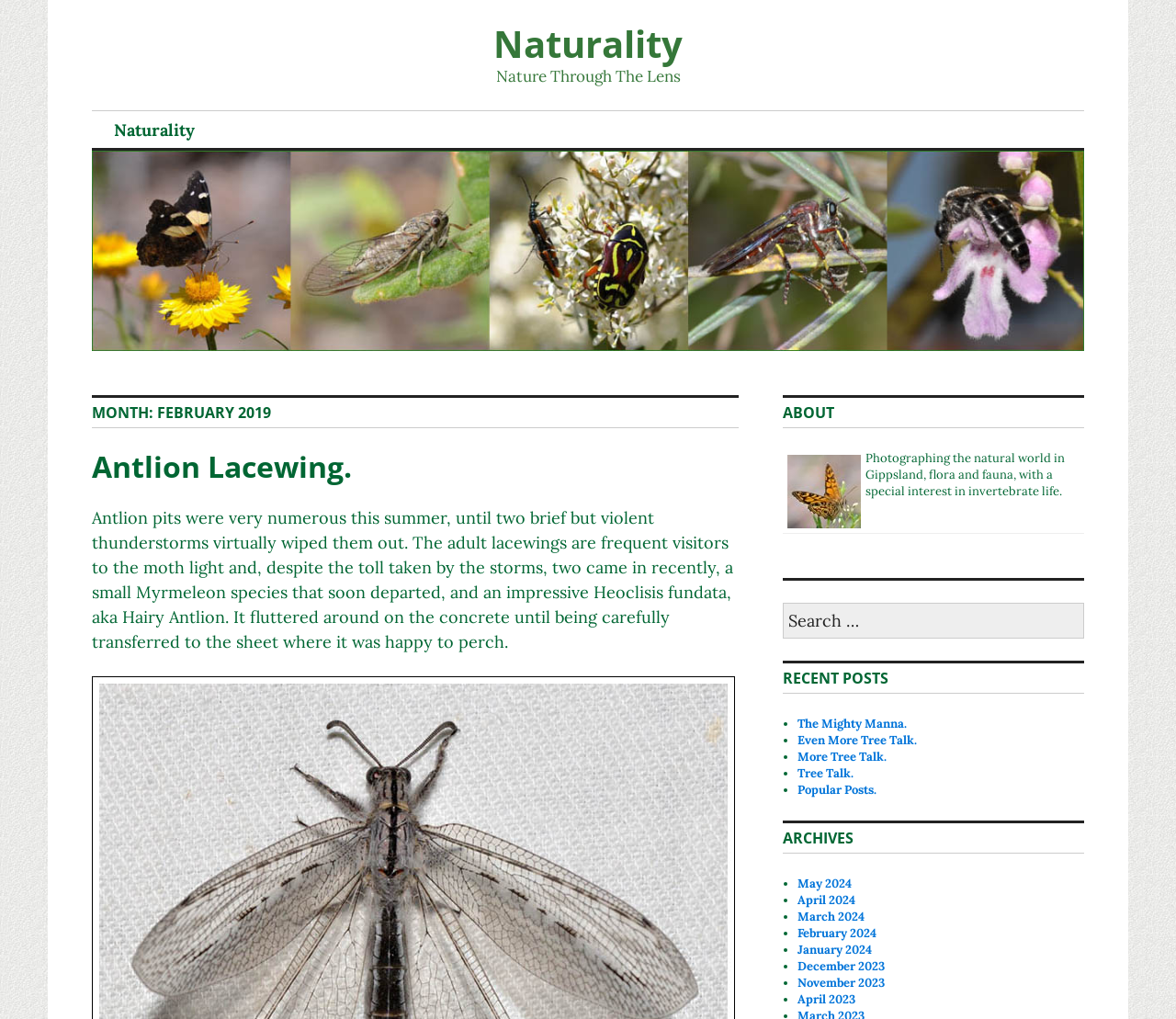Predict the bounding box of the UI element based on this description: "Naturality".

[0.42, 0.018, 0.58, 0.068]